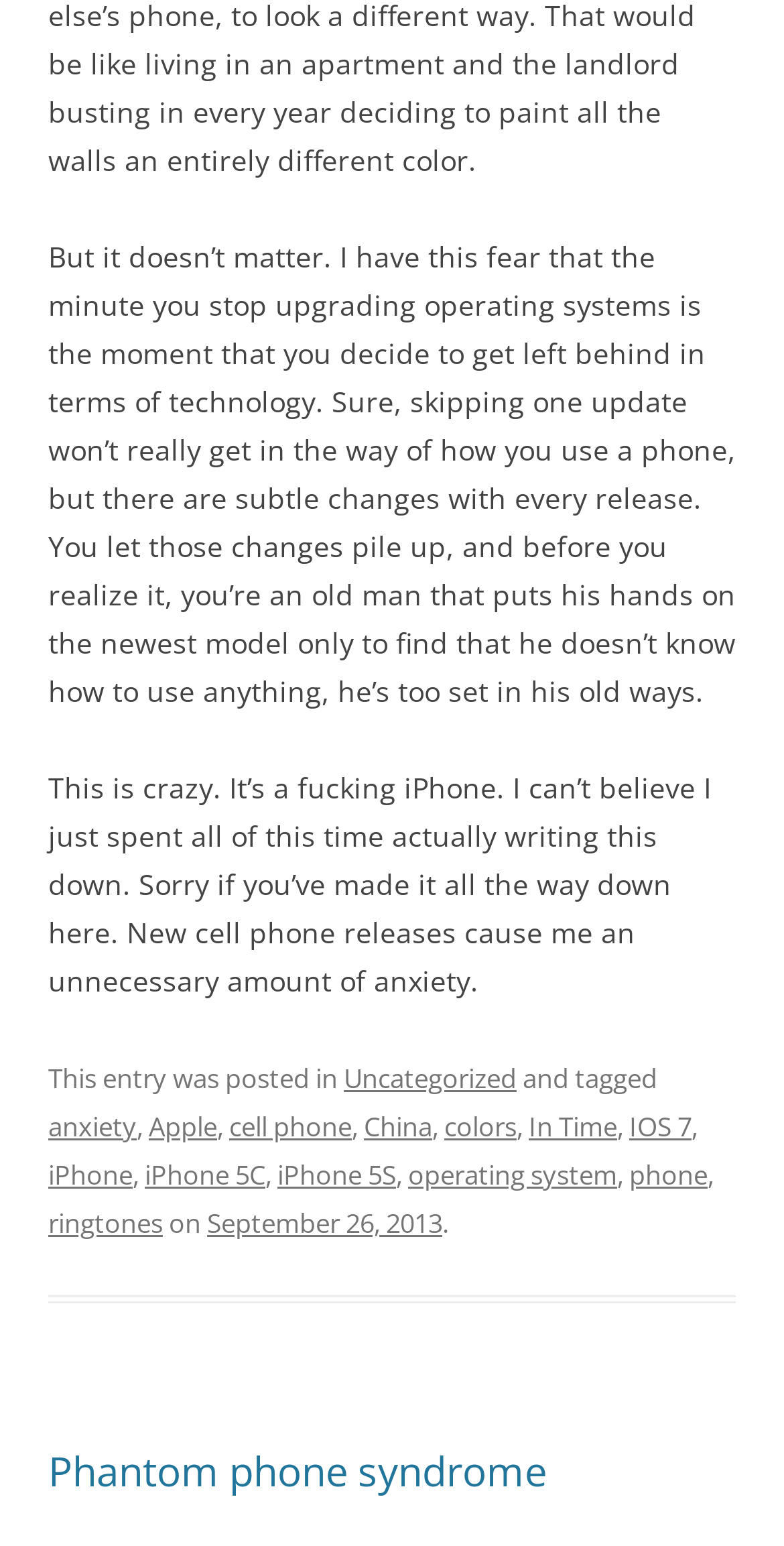Please specify the bounding box coordinates of the area that should be clicked to accomplish the following instruction: "Click on the link 'Phantom phone syndrome'". The coordinates should consist of four float numbers between 0 and 1, i.e., [left, top, right, bottom].

[0.062, 0.934, 0.697, 0.969]